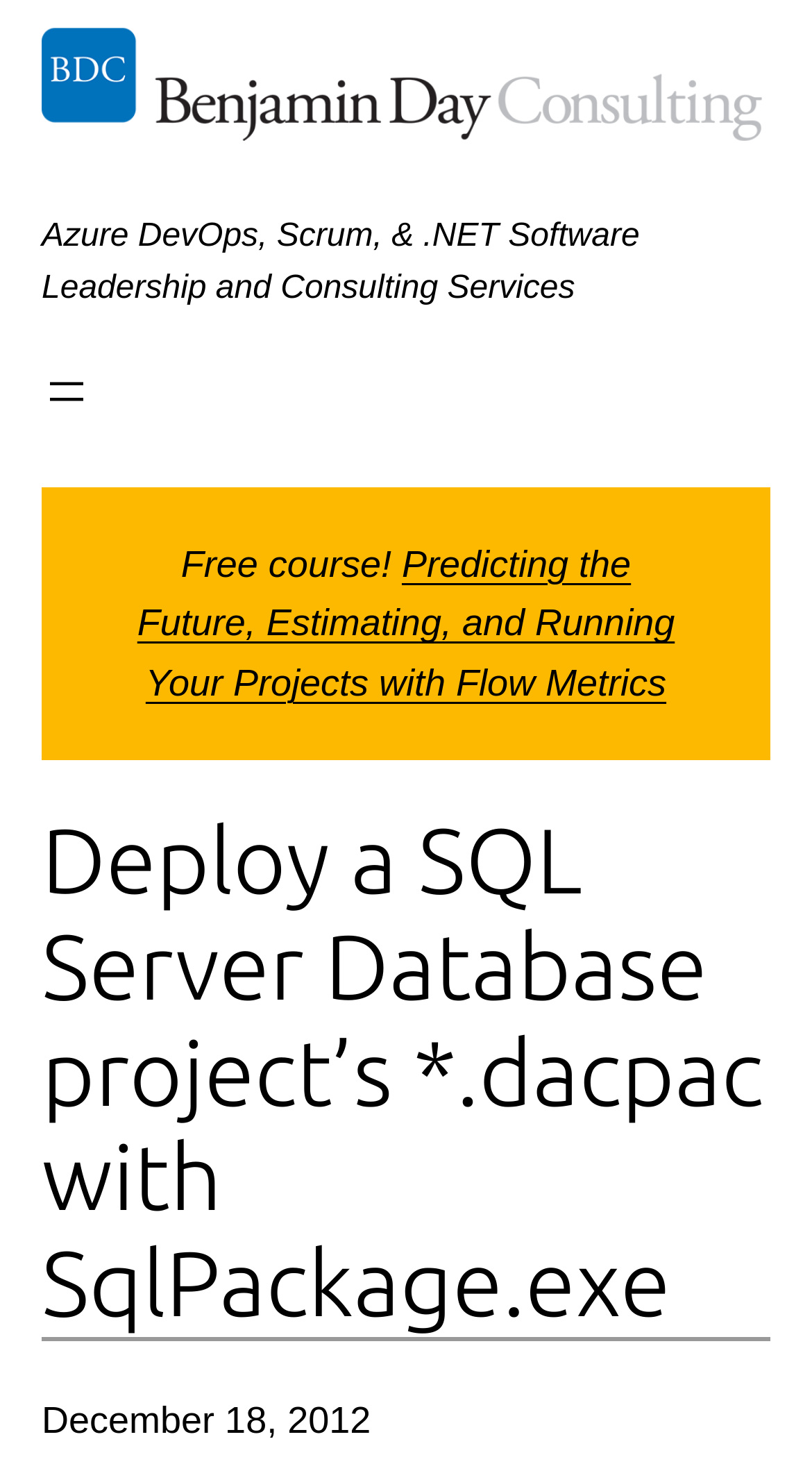Describe every aspect of the webpage in a detailed manner.

The webpage is about deploying a SQL Server Database project's *.dacpac with SqlPackage.exe, as indicated by the title. At the top left, there is a link to "Benjamin Day Consulting, Inc." accompanied by an image with the same name. Below this, there is a static text describing the company's services, including Azure DevOps, Scrum, and .NET Software Leadership and Consulting Services.

To the right of the company link and image, there is a navigation menu labeled "TopMenu" with an "Open menu" button. Below this menu, there is a promotional text "Free course!" and a link to a course titled "Predicting the Future, Estimating, and Running Your Projects with Flow Metrics".

The main content of the webpage starts below these elements, with a heading that matches the title of the webpage. Below the heading, there is a horizontal separator. The main content area takes up most of the webpage's space.

At the very bottom of the webpage, there is a timestamp indicating that the content was published on December 18, 2012.